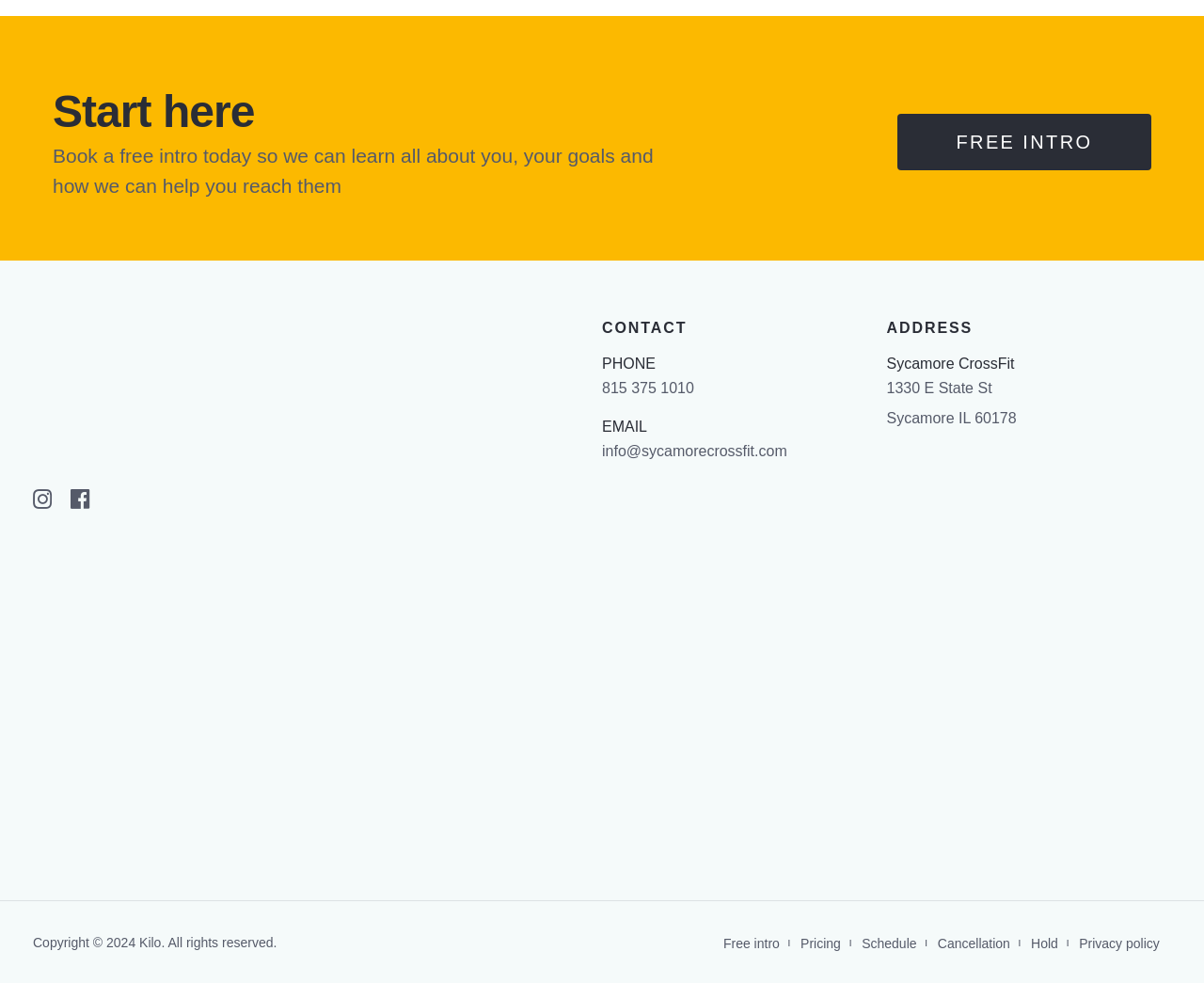Find the bounding box coordinates of the area that needs to be clicked in order to achieve the following instruction: "Call the phone number". The coordinates should be specified as four float numbers between 0 and 1, i.e., [left, top, right, bottom].

[0.5, 0.387, 0.576, 0.403]